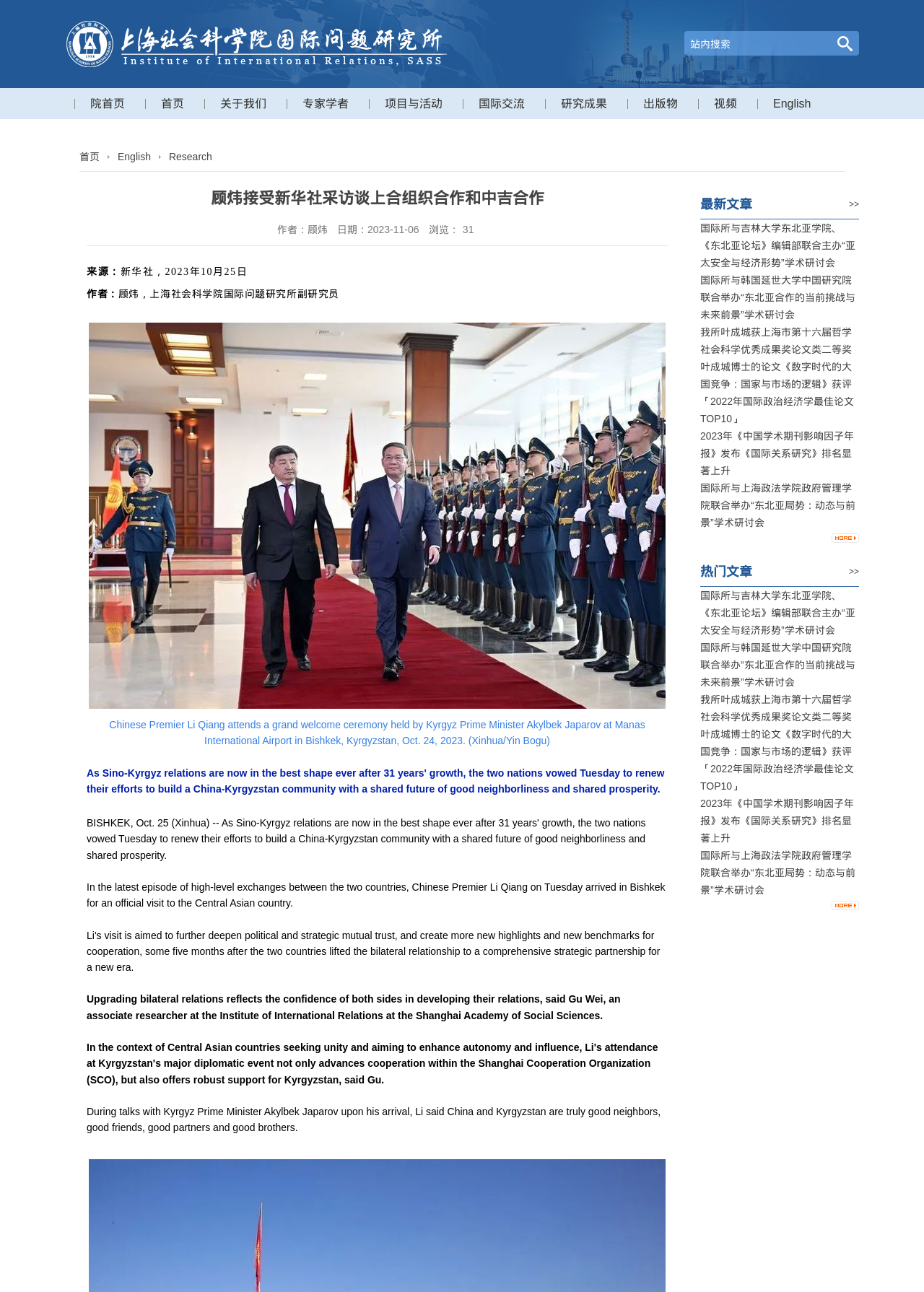Determine the bounding box coordinates for the area that should be clicked to carry out the following instruction: "go to homepage".

[0.078, 0.068, 0.155, 0.092]